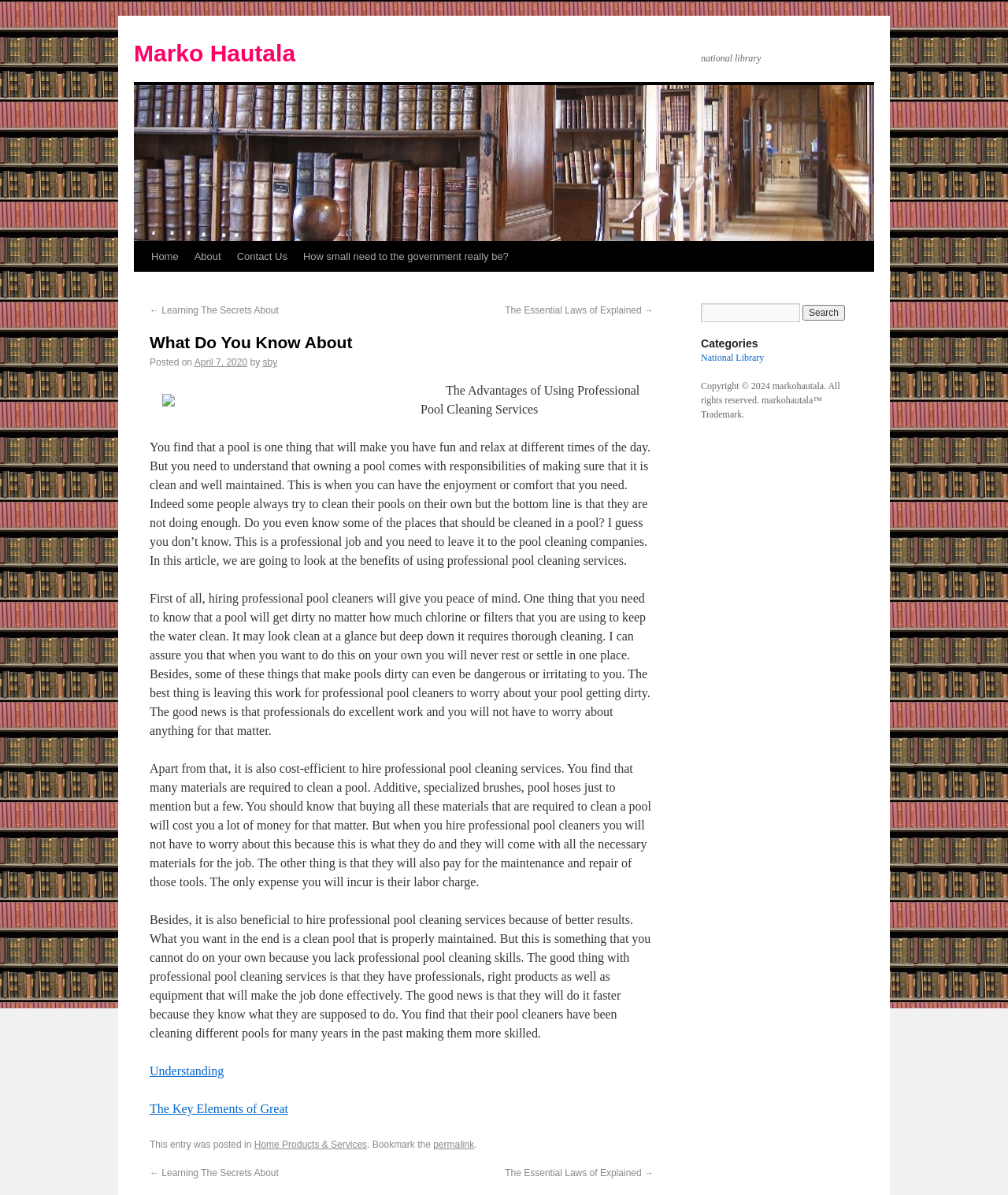Is there a search function on the webpage?
From the image, respond using a single word or phrase.

Yes